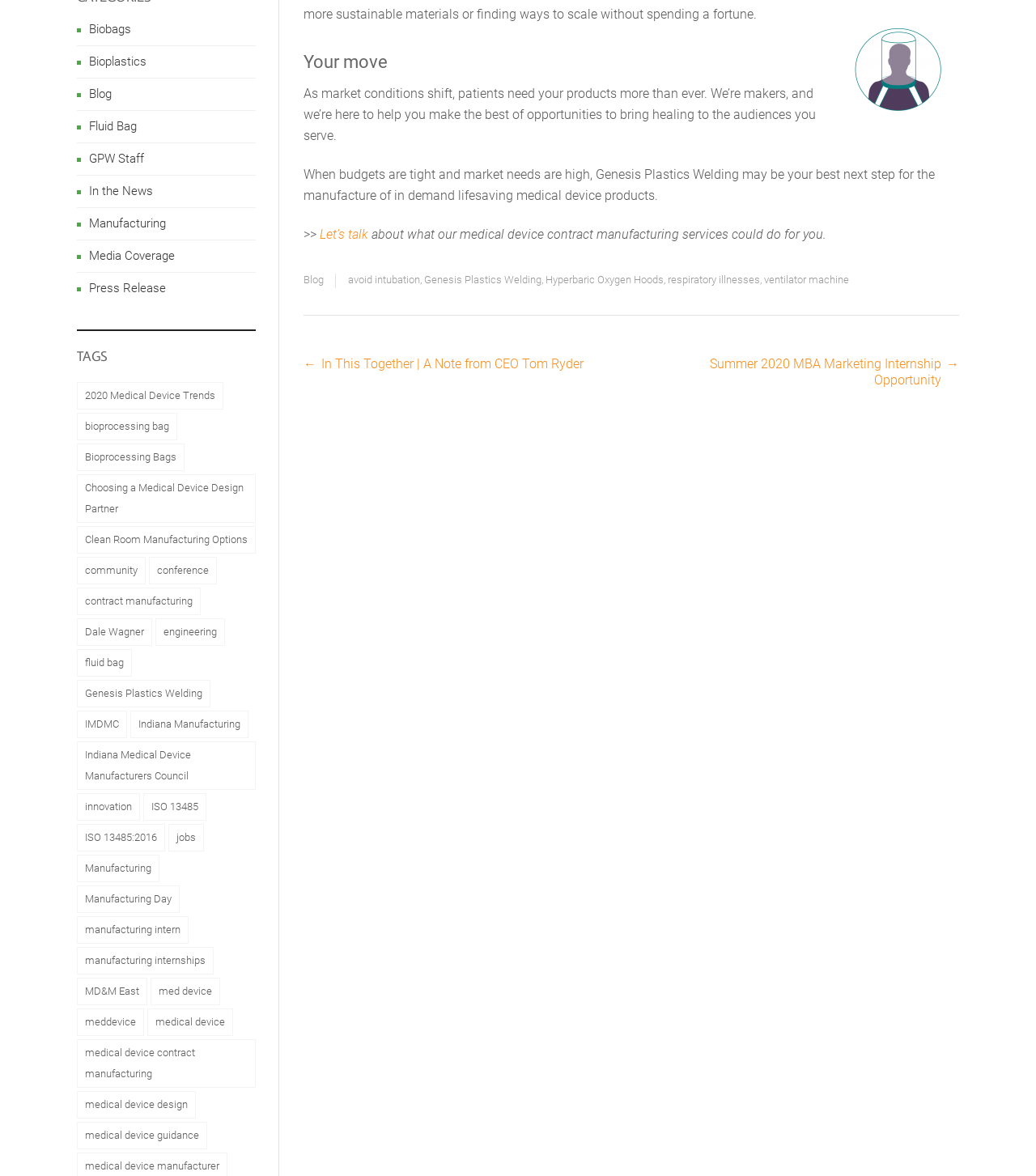Determine the bounding box coordinates for the UI element described. Format the coordinates as (top-left x, top-left y, bottom-right x, bottom-right y) and ensure all values are between 0 and 1. Element description: MD&M East

[0.074, 0.831, 0.142, 0.855]